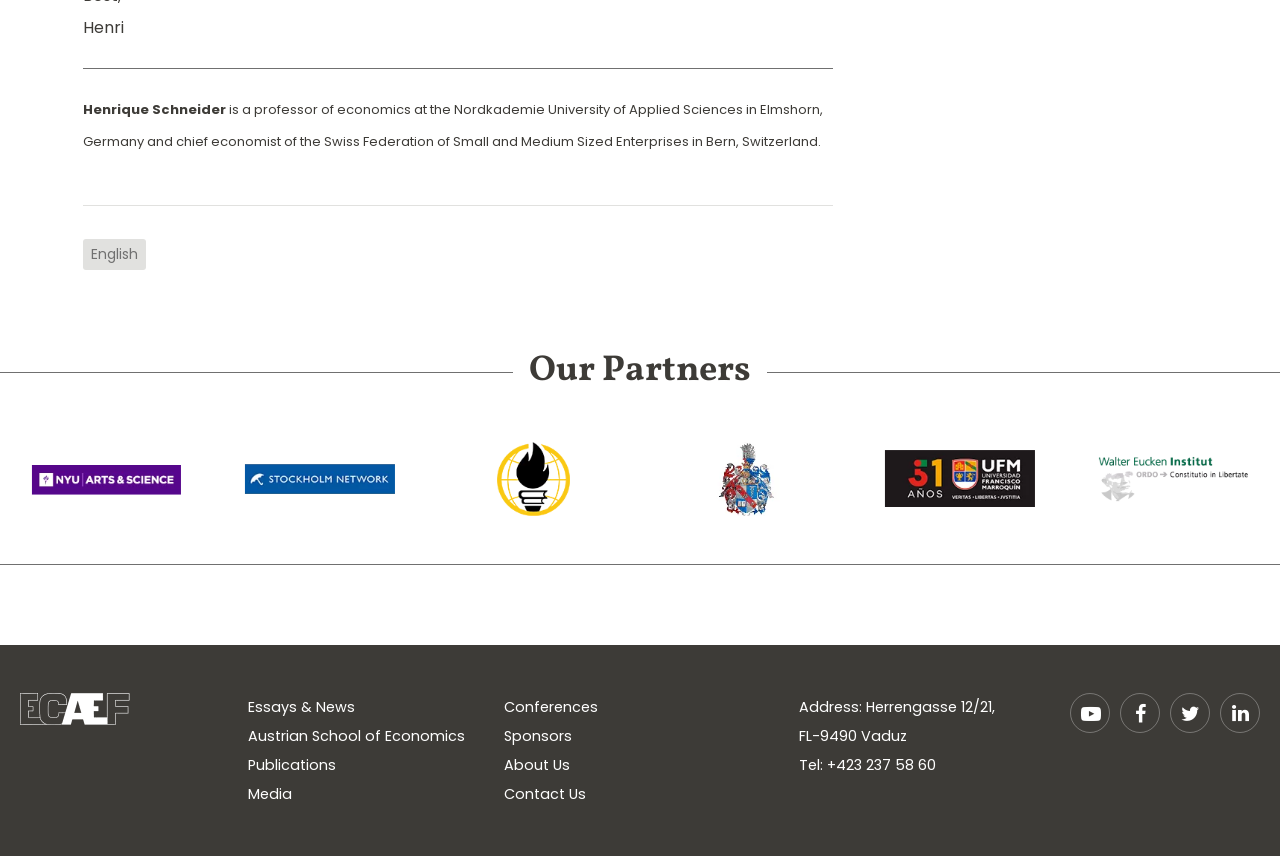Provide the bounding box coordinates for the specified HTML element described in this description: "YouTube". The coordinates should be four float numbers ranging from 0 to 1, in the format [left, top, right, bottom].

[0.836, 0.81, 0.867, 0.857]